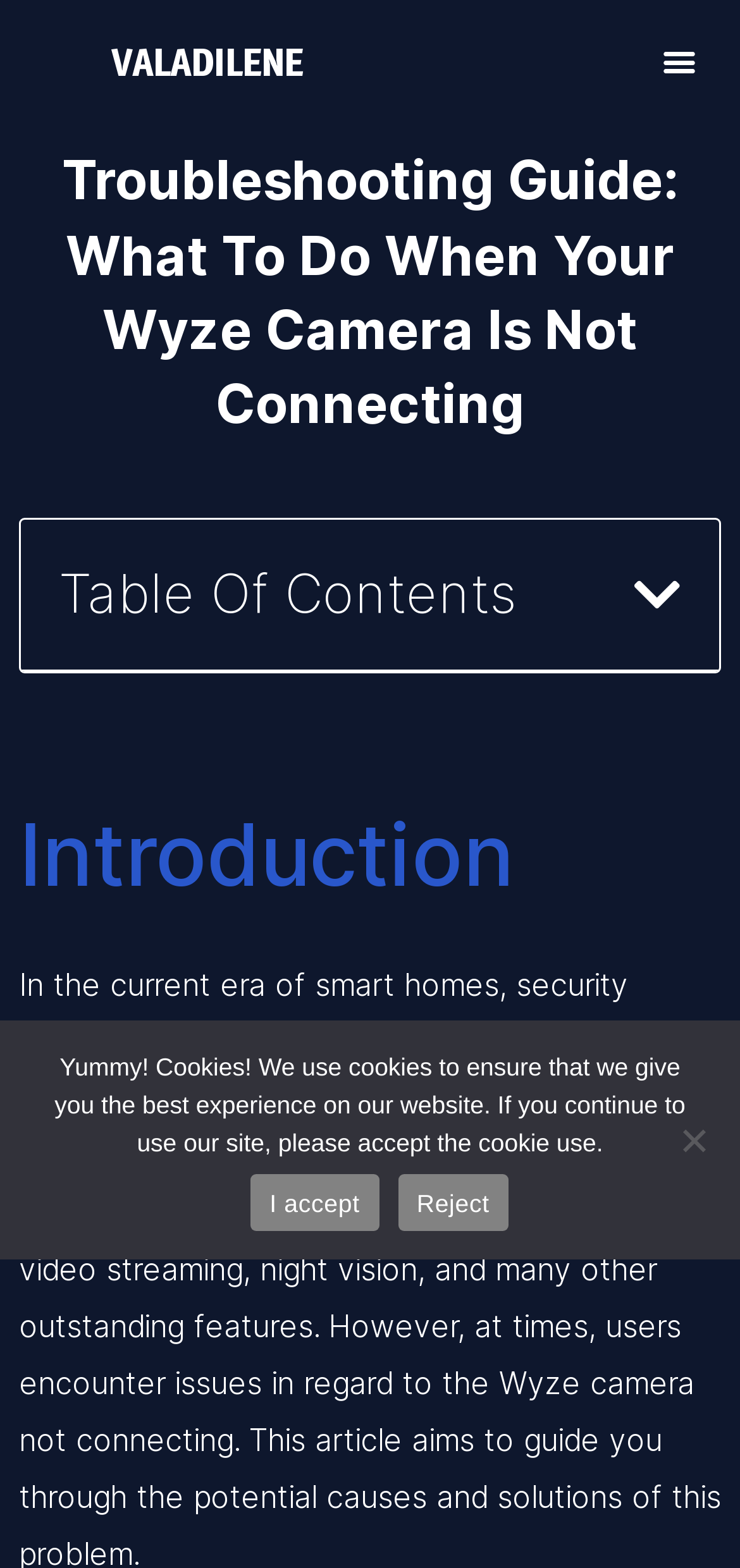Utilize the details in the image to give a detailed response to the question: What is the first topic discussed in the guide?

The first topic discussed in the guide is the introduction, as indicated by the heading 'Introduction' which appears before other topics.